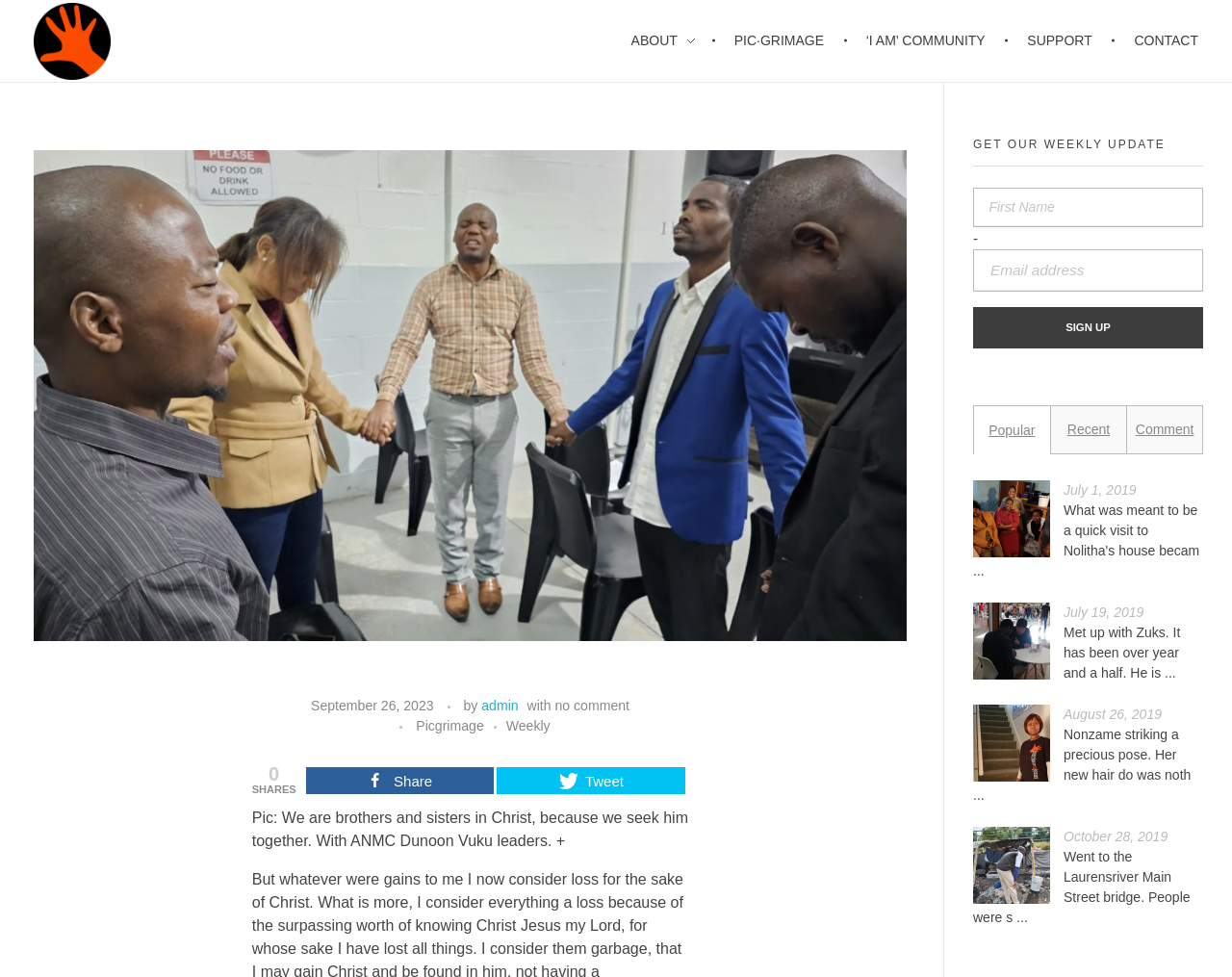Find the bounding box coordinates for the area that should be clicked to accomplish the instruction: "Click the 'Share' button".

[0.248, 0.785, 0.401, 0.813]